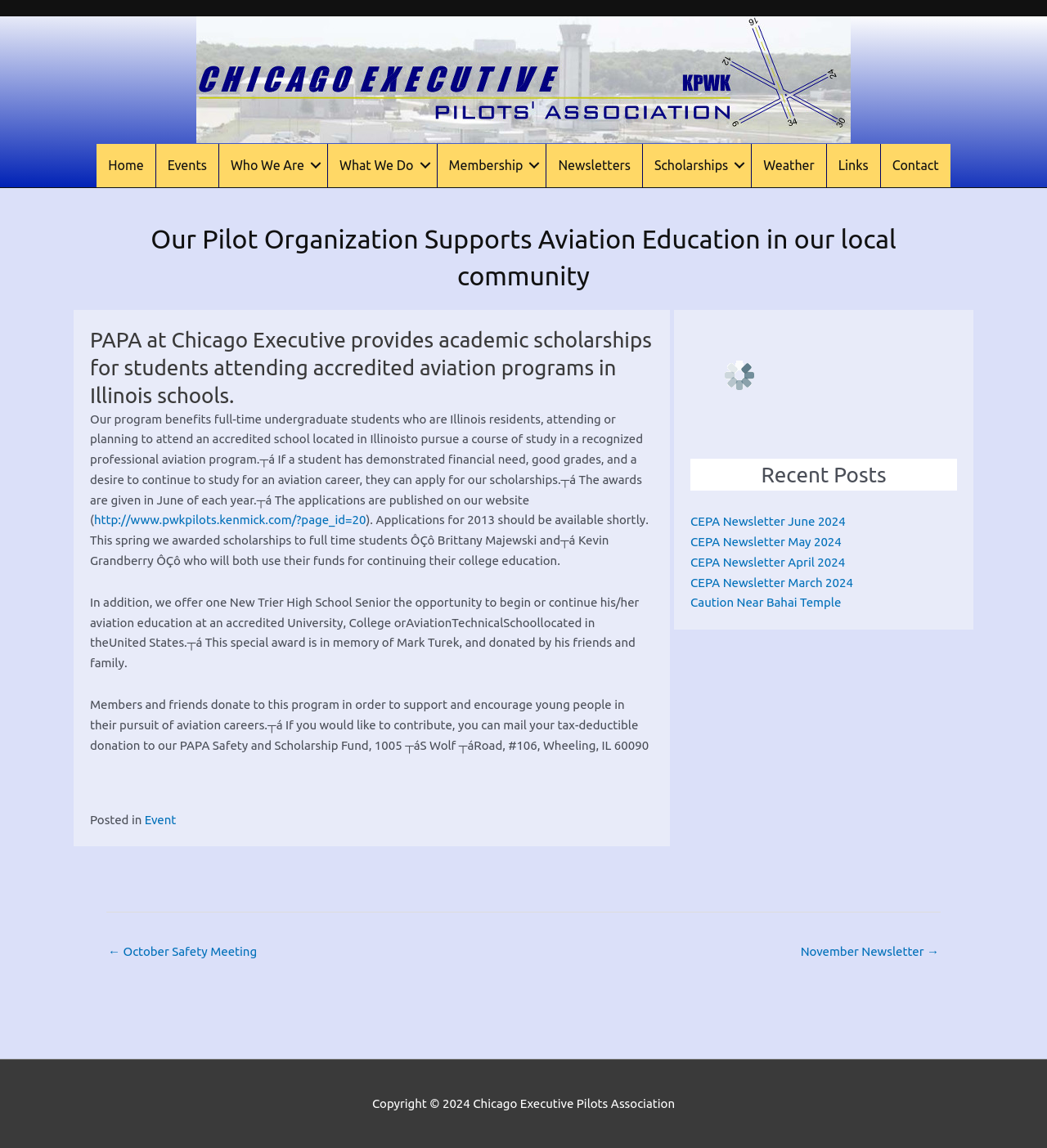Determine the bounding box coordinates for the region that must be clicked to execute the following instruction: "Check the comments on the post".

None